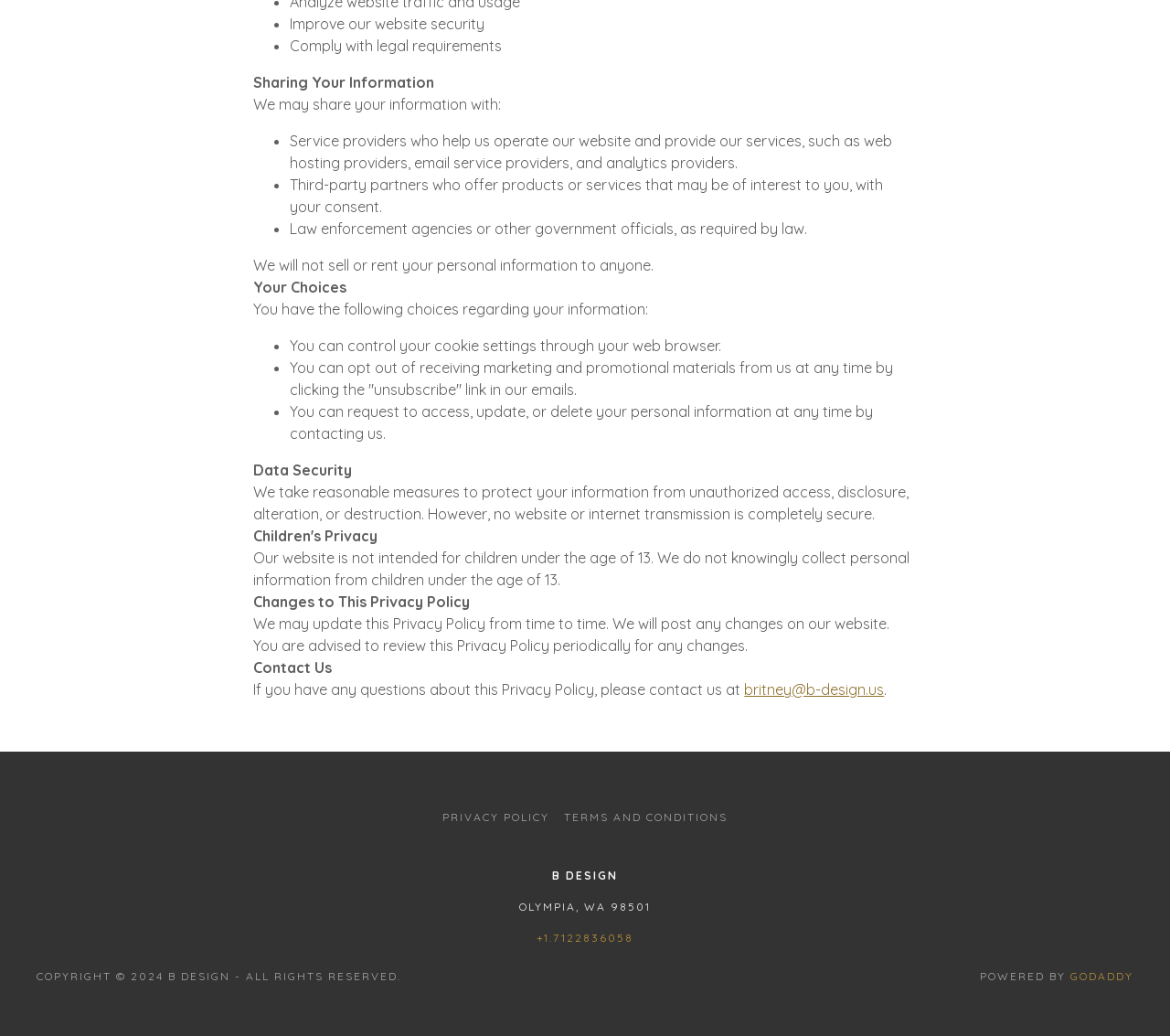Please answer the following query using a single word or phrase: 
What is the purpose of sharing information?

Comply with legal requirements